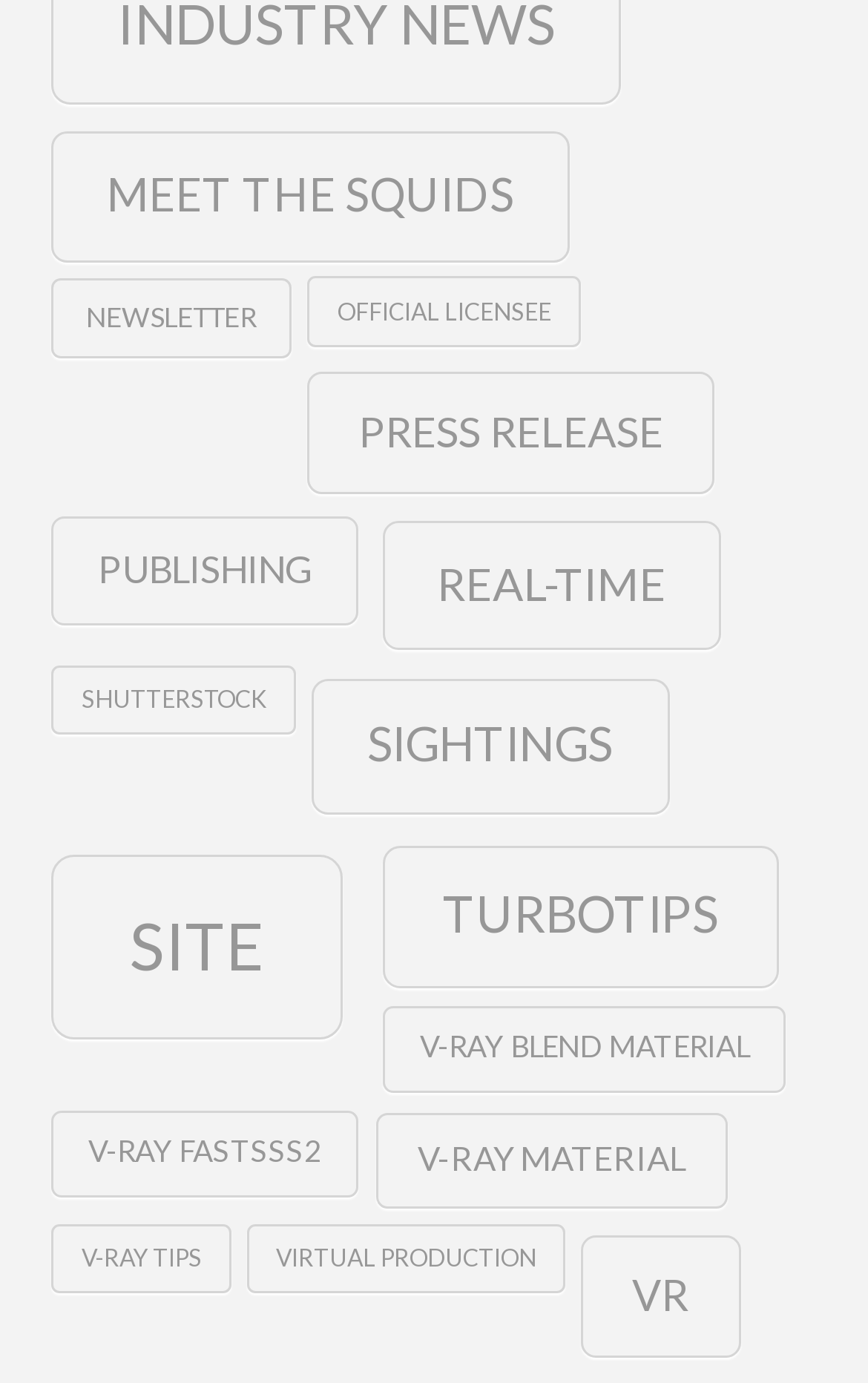Please locate the bounding box coordinates for the element that should be clicked to achieve the following instruction: "Explore Official Licensee". Ensure the coordinates are given as four float numbers between 0 and 1, i.e., [left, top, right, bottom].

[0.355, 0.2, 0.669, 0.251]